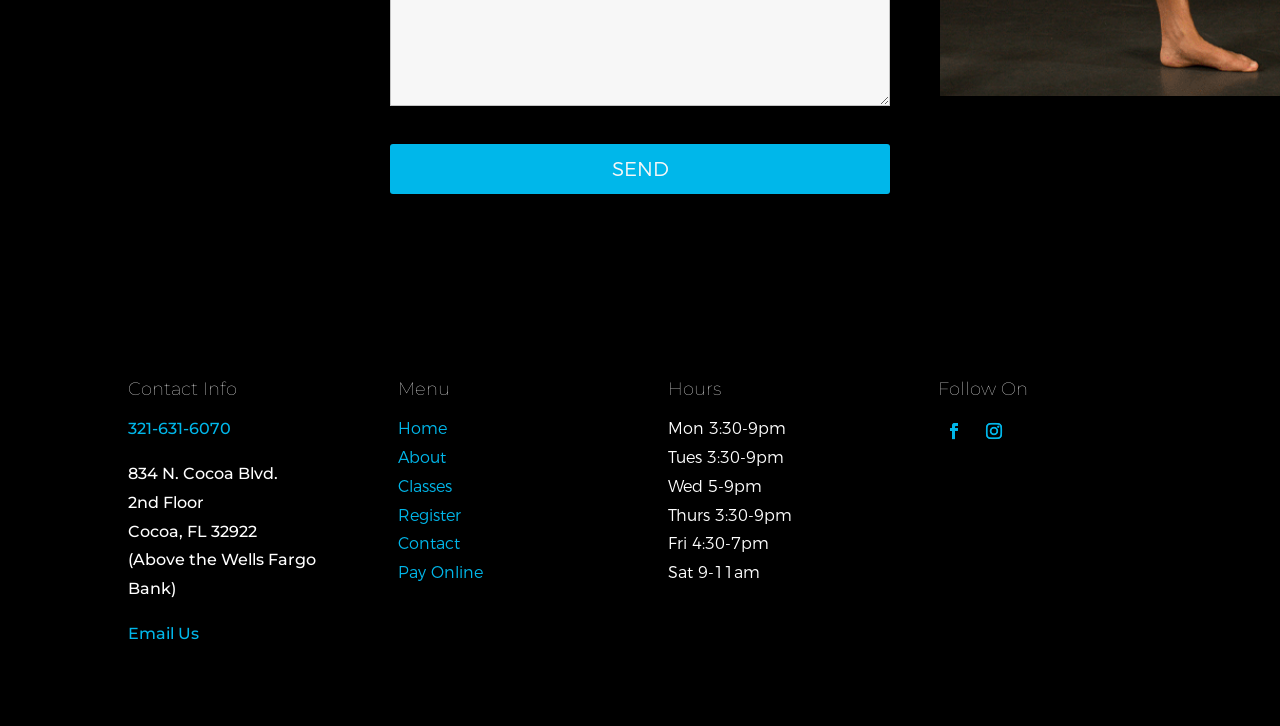What are the hours on Monday?
Please elaborate on the answer to the question with detailed information.

The hours can be found in the 'Hours' section, which is located in the middle of the webpage. According to the section, the hours on Monday are '3:30-9pm'.